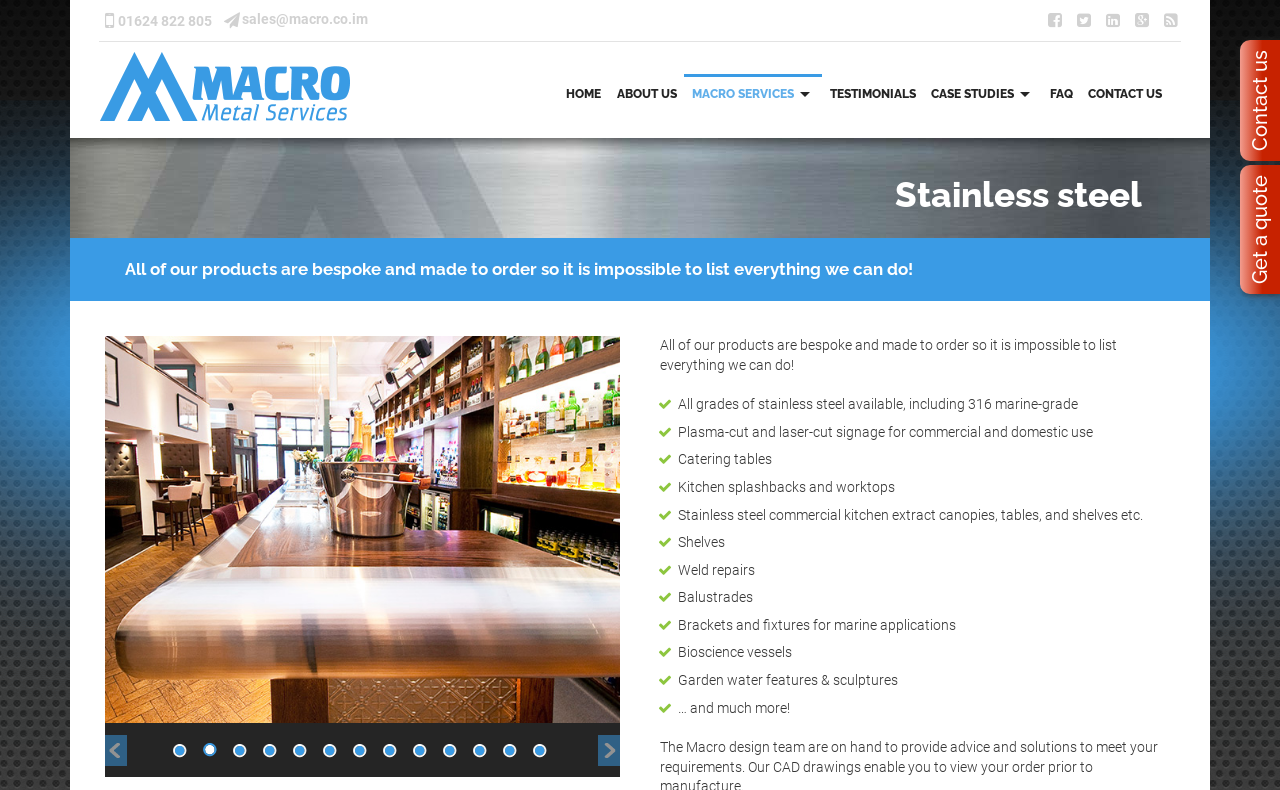Please look at the image and answer the question with a detailed explanation: What is the company name?

I found the company name by looking at the link with the text 'Macro Metal Services' which is located at the top left of the webpage, and it is also the text of the image with the same name.